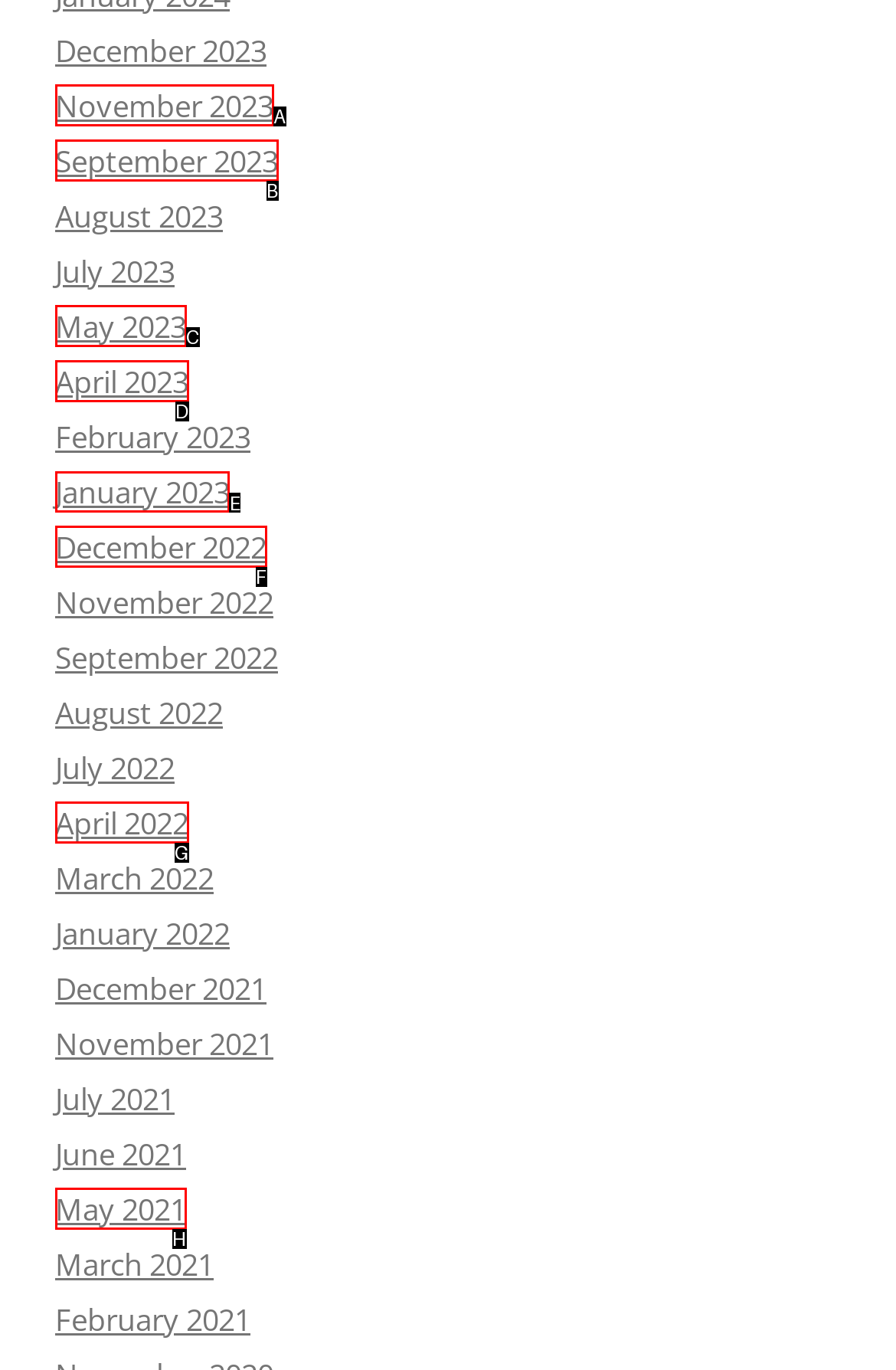Tell me which one HTML element I should click to complete the following task: Explore January 2023 Answer with the option's letter from the given choices directly.

E